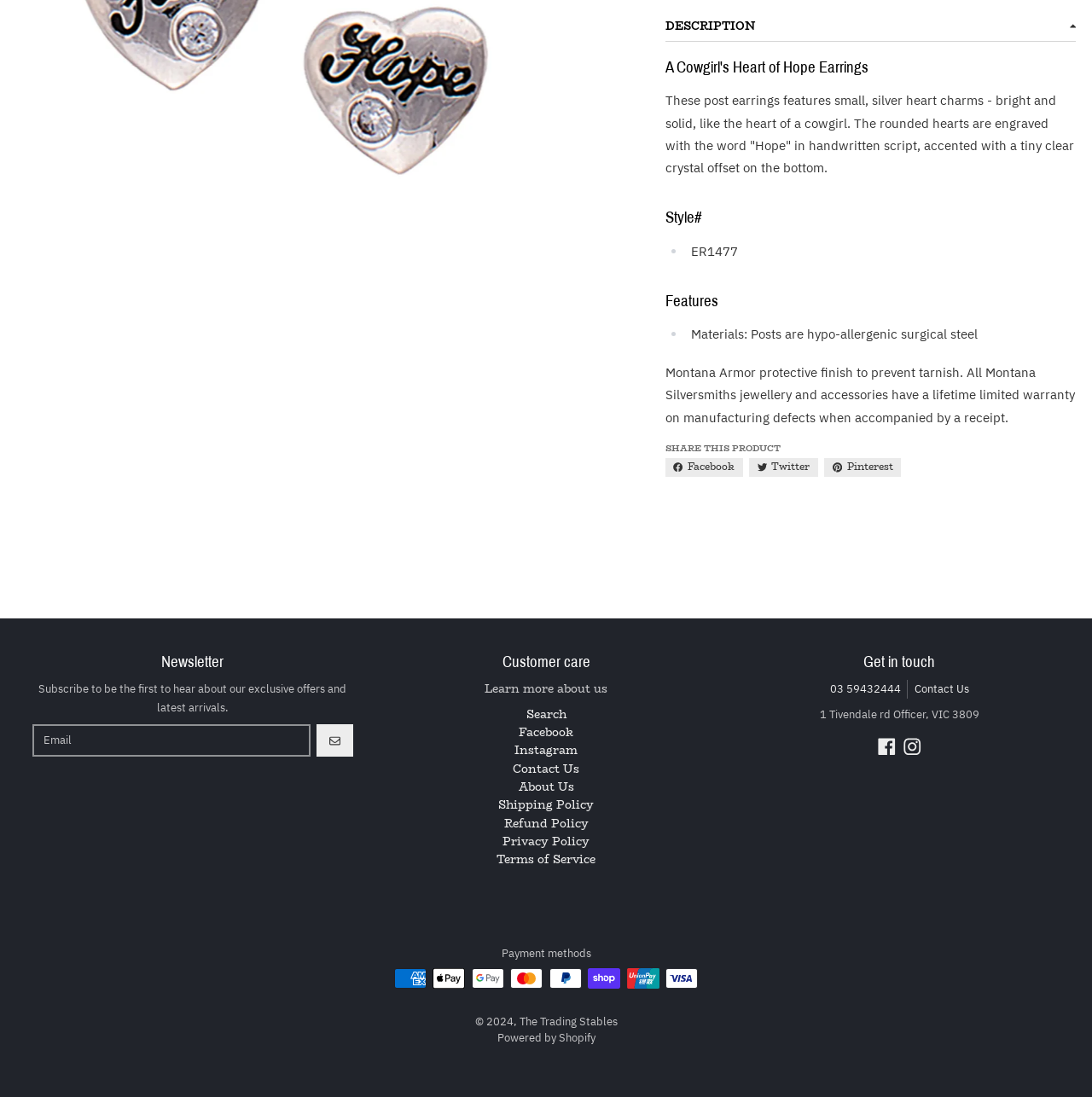Using the provided element description "title="Instagram - The Trading Stables"", determine the bounding box coordinates of the UI element.

[0.826, 0.672, 0.844, 0.69]